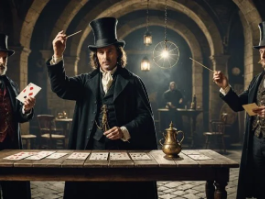What is the central figure holding in one hand?
Could you answer the question in a detailed manner, providing as much information as possible?

According to the caption, the central figure is holding a playing card high in one hand, while gesturing with a wand in the other, which is part of his captivating performance.